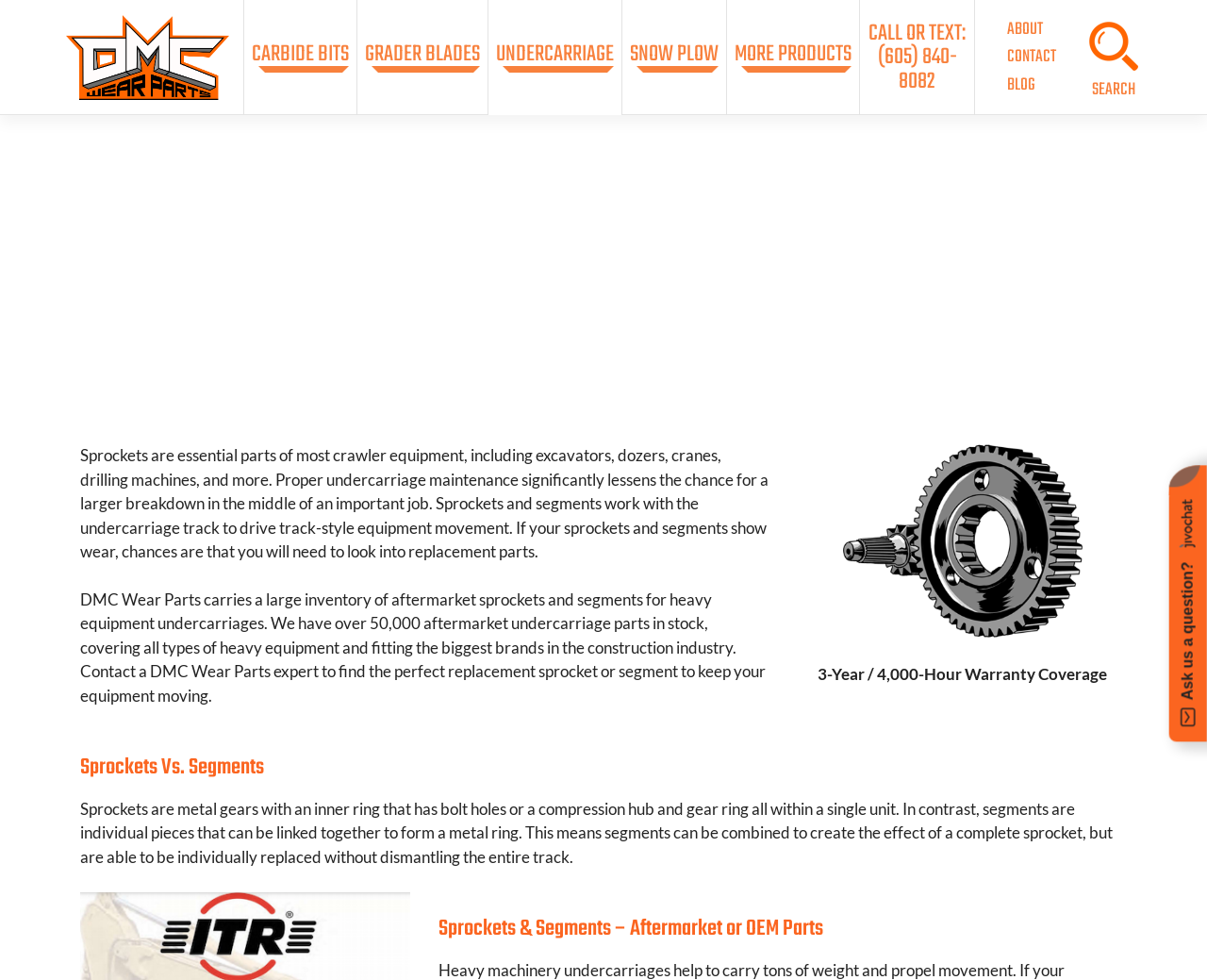Find the bounding box coordinates of the element's region that should be clicked in order to follow the given instruction: "Click on the 'CARBIDE BITS' menu". The coordinates should consist of four float numbers between 0 and 1, i.e., [left, top, right, bottom].

[0.203, 0.0, 0.296, 0.117]